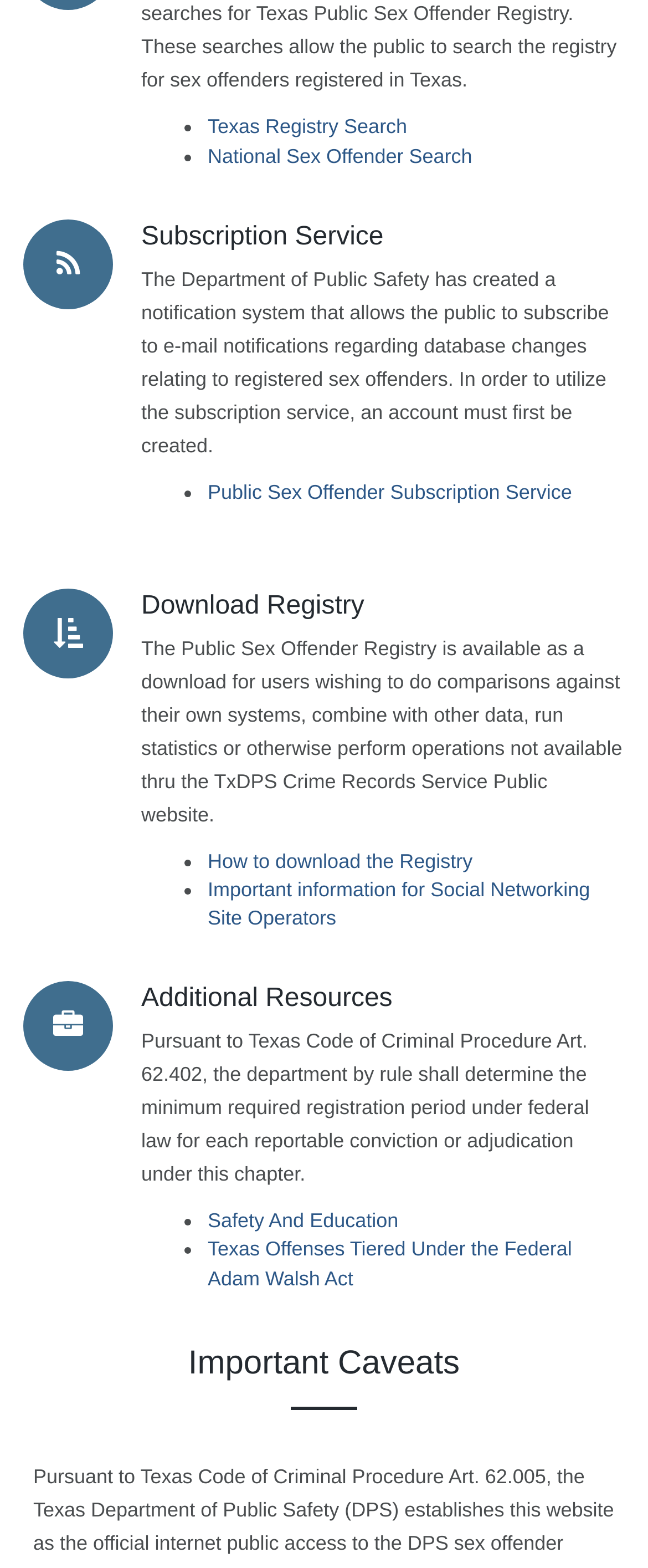Answer this question in one word or a short phrase: What is the purpose of the Texas Offenses Tiered Under the Federal Adam Walsh Act?

Not specified